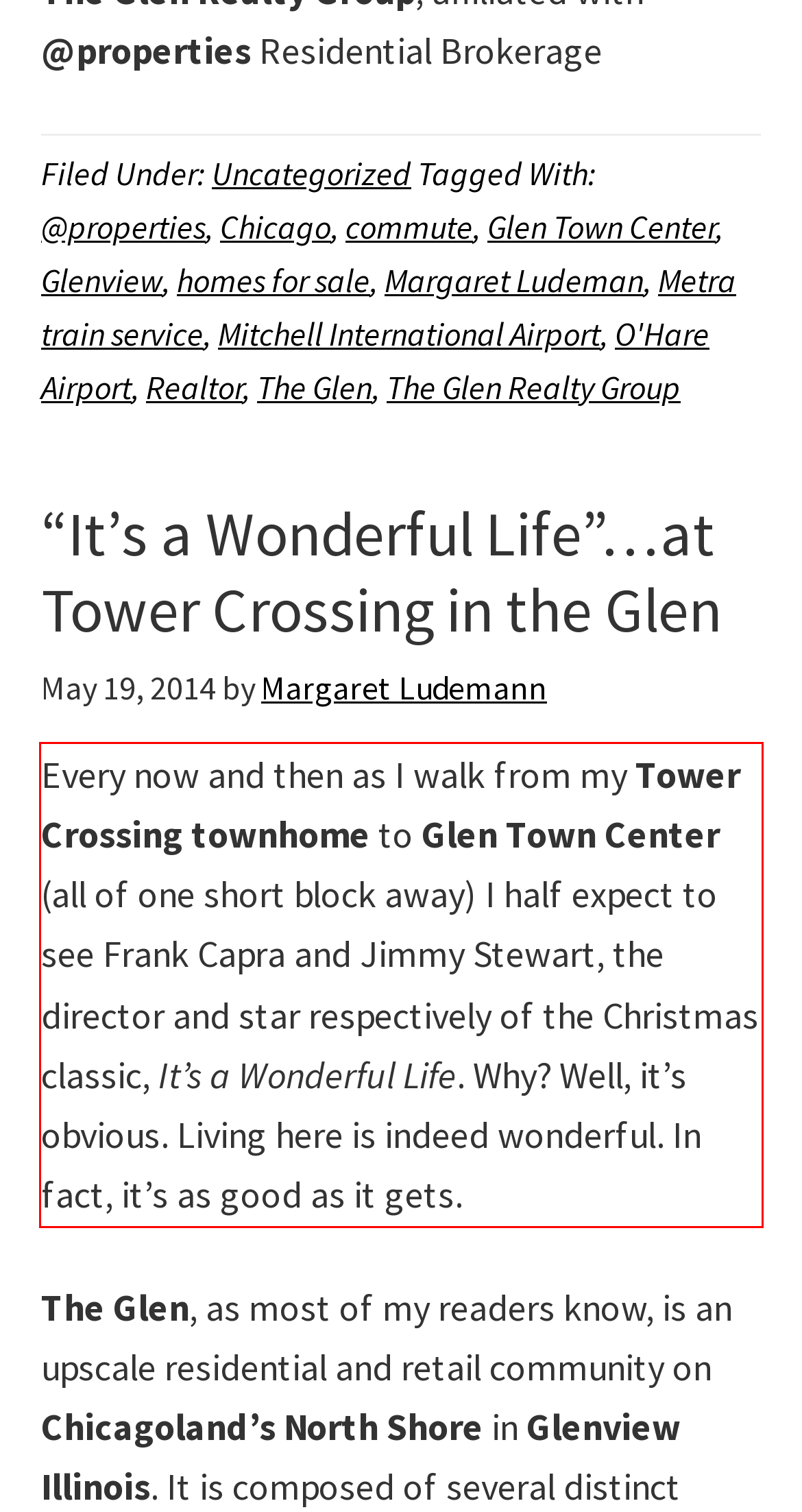Please identify and extract the text from the UI element that is surrounded by a red bounding box in the provided webpage screenshot.

Every now and then as I walk from my Tower Crossing townhome to Glen Town Center (all of one short block away) I half expect to see Frank Capra and Jimmy Stewart, the director and star respectively of the Christmas classic, It’s a Wonderful Life. Why? Well, it’s obvious. Living here is indeed wonderful. In fact, it’s as good as it gets.